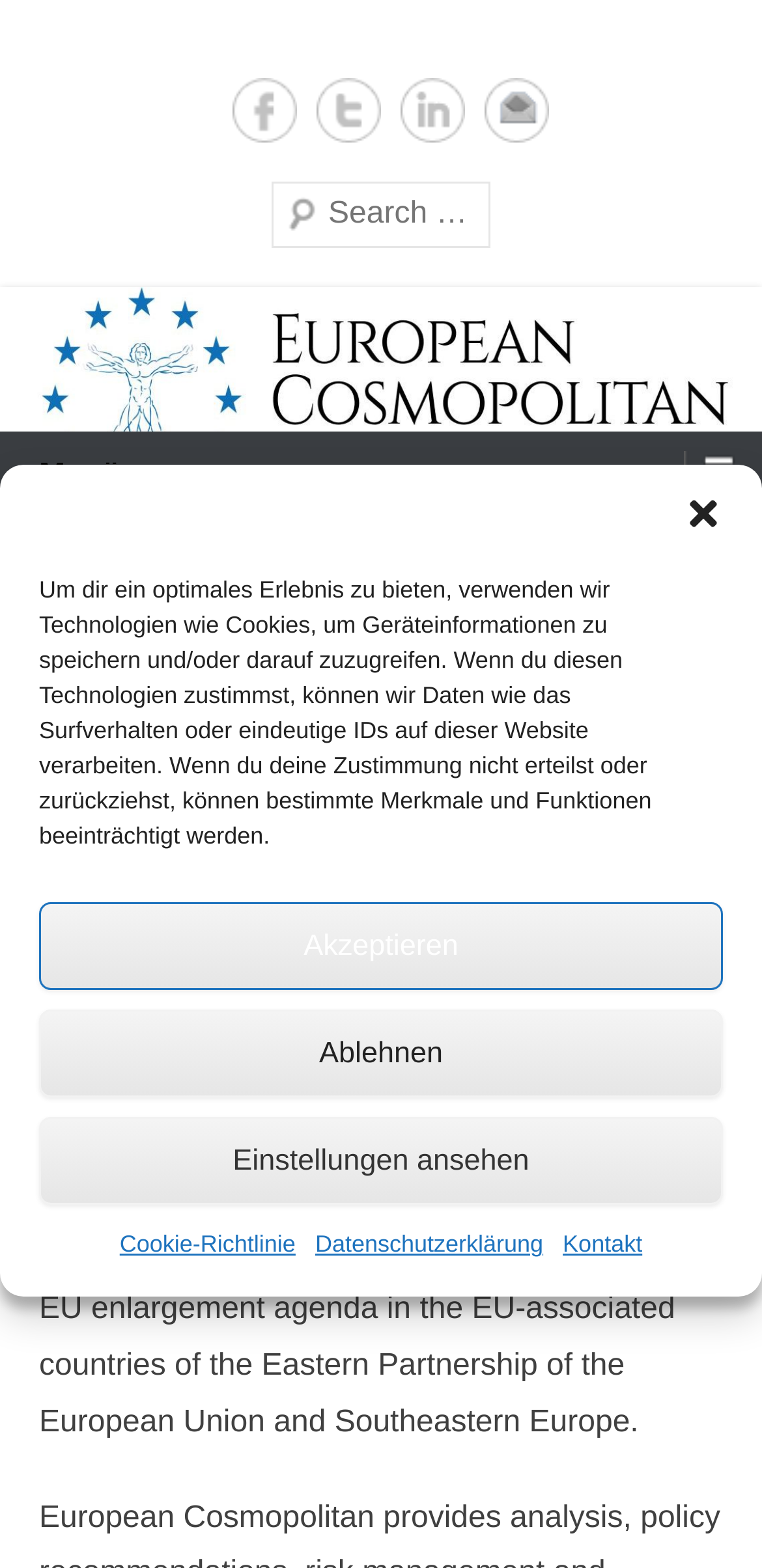Provide the bounding box for the UI element matching this description: "Cookie-Richtlinie".

[0.157, 0.781, 0.388, 0.808]